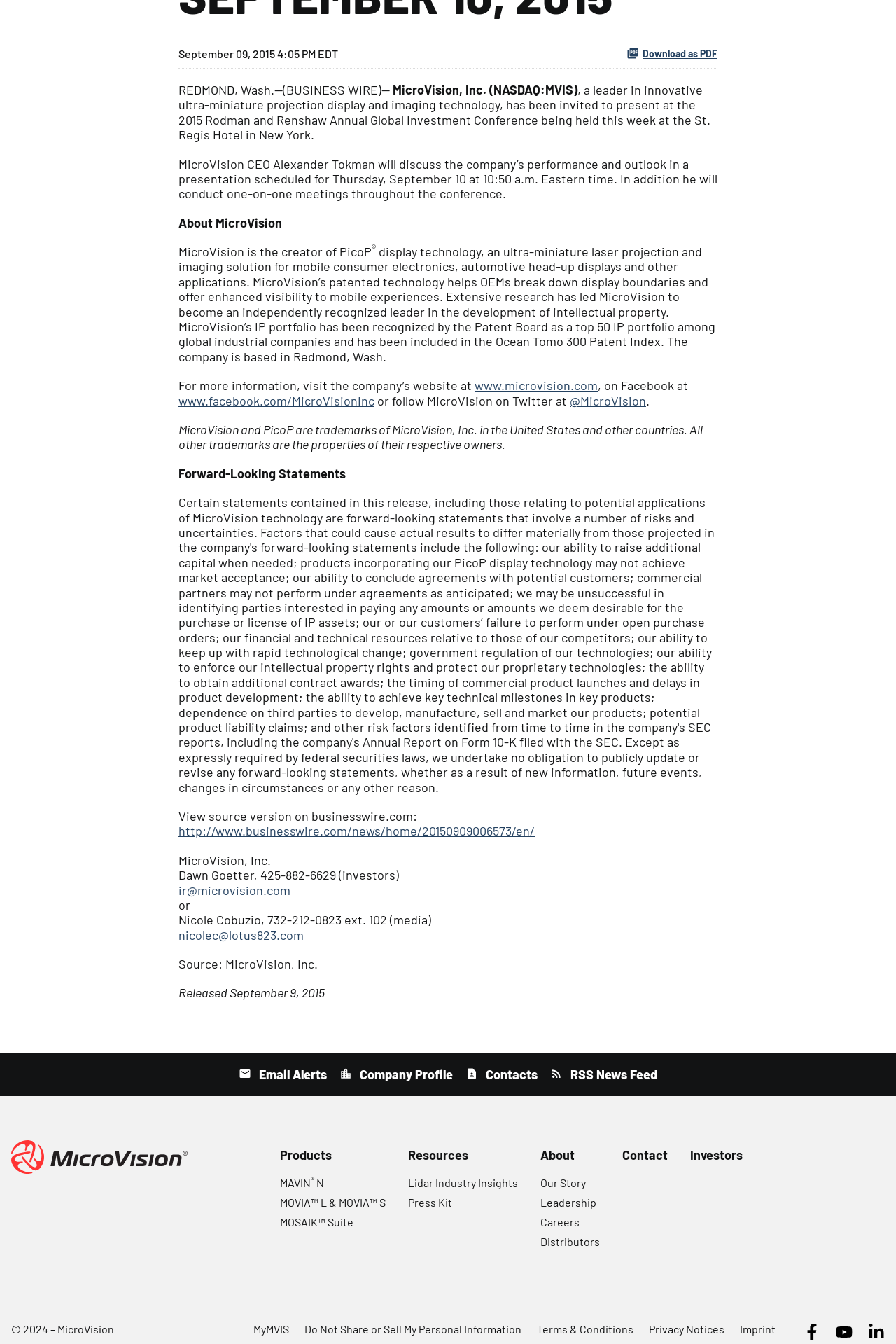Please identify the bounding box coordinates of the clickable area that will allow you to execute the instruction: "Log in to your account".

None